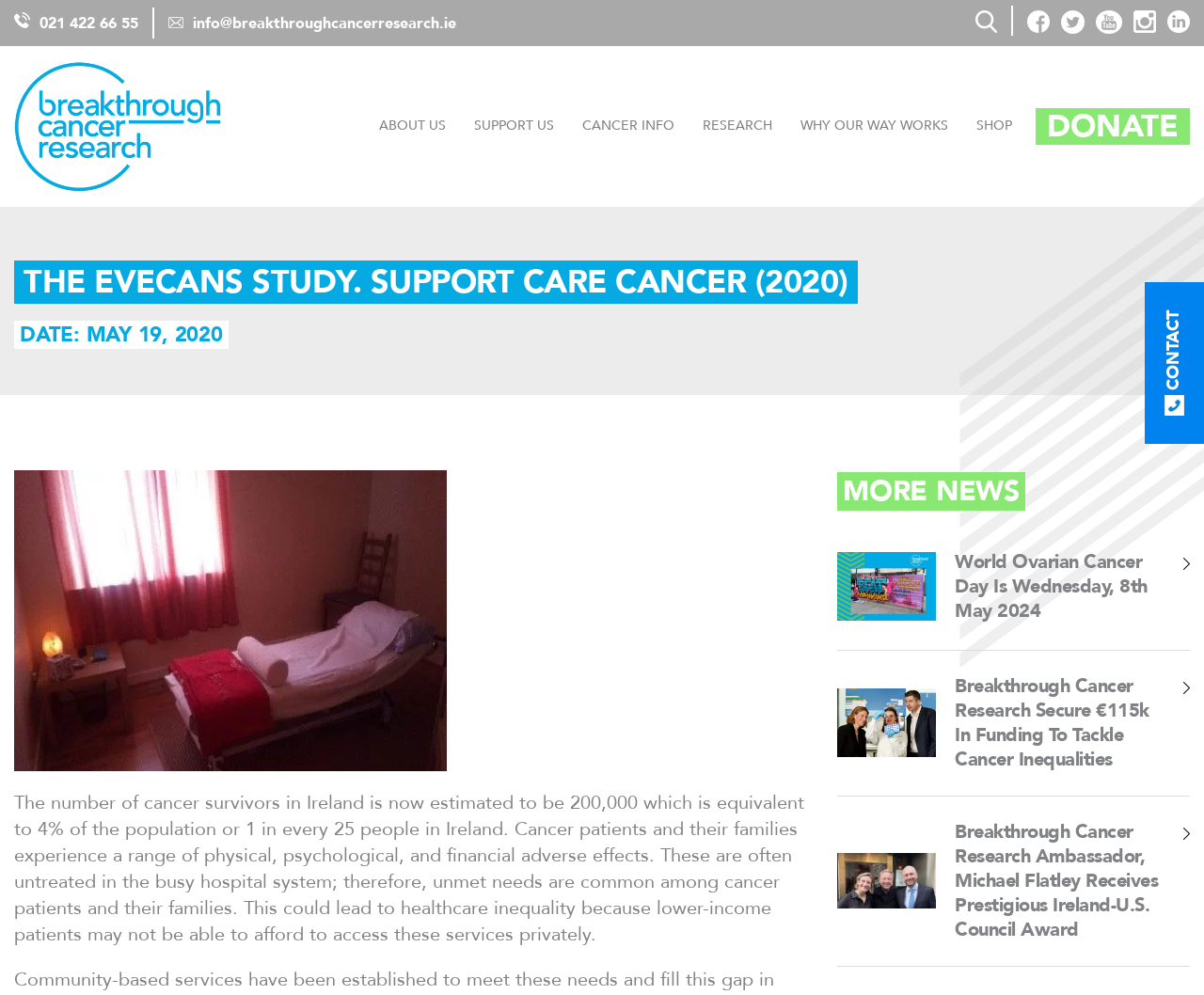What is the date of the EVeCANs study?
Please give a detailed and elaborate answer to the question.

The webpage mentions the date of the EVeCANs study as May 19, 2020, which is displayed below the main heading.